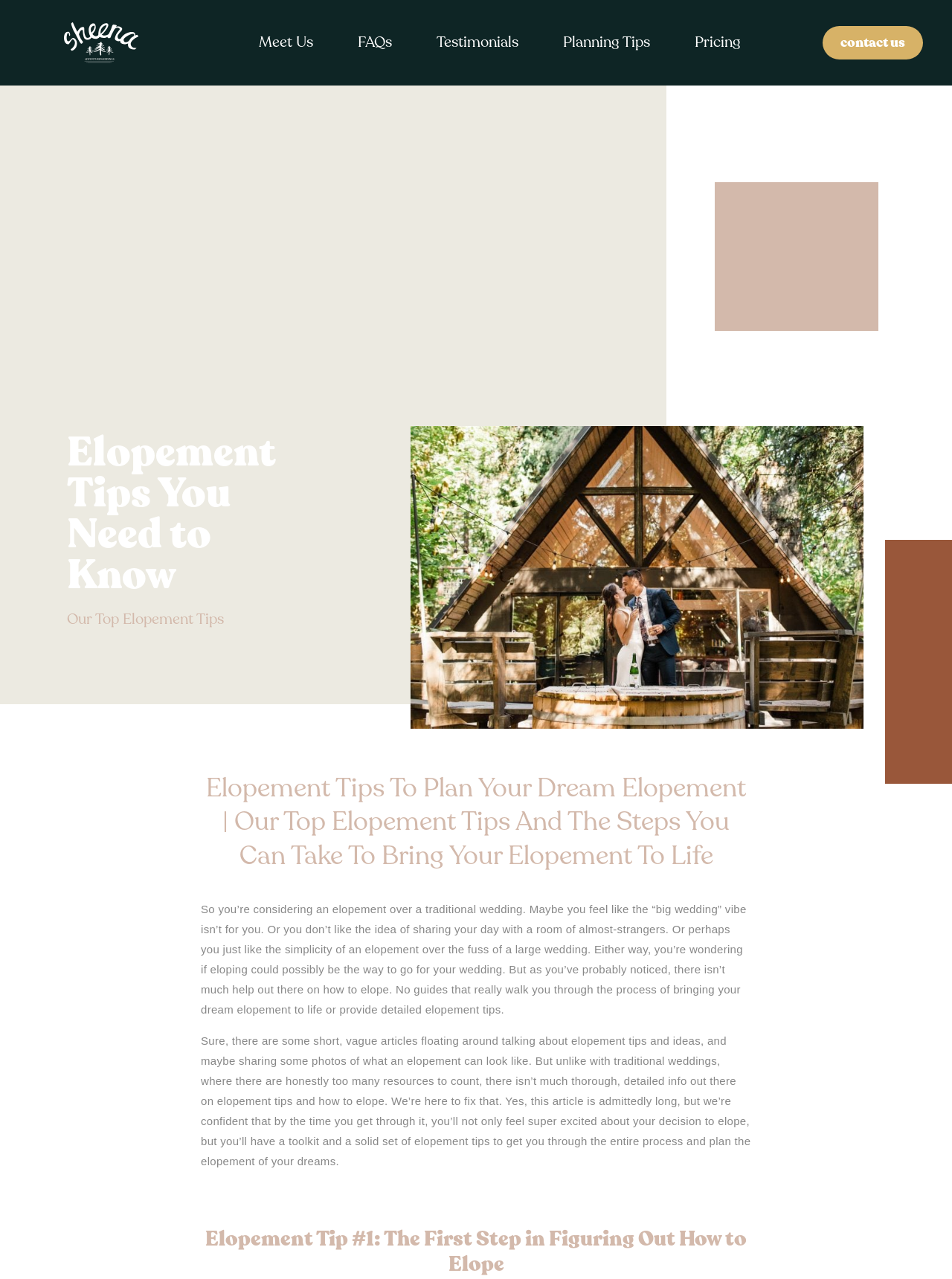Please specify the coordinates of the bounding box for the element that should be clicked to carry out this instruction: "Read the 'Elopement Tips To Plan Your Dream Elopement' heading". The coordinates must be four float numbers between 0 and 1, formatted as [left, top, right, bottom].

[0.211, 0.589, 0.789, 0.683]